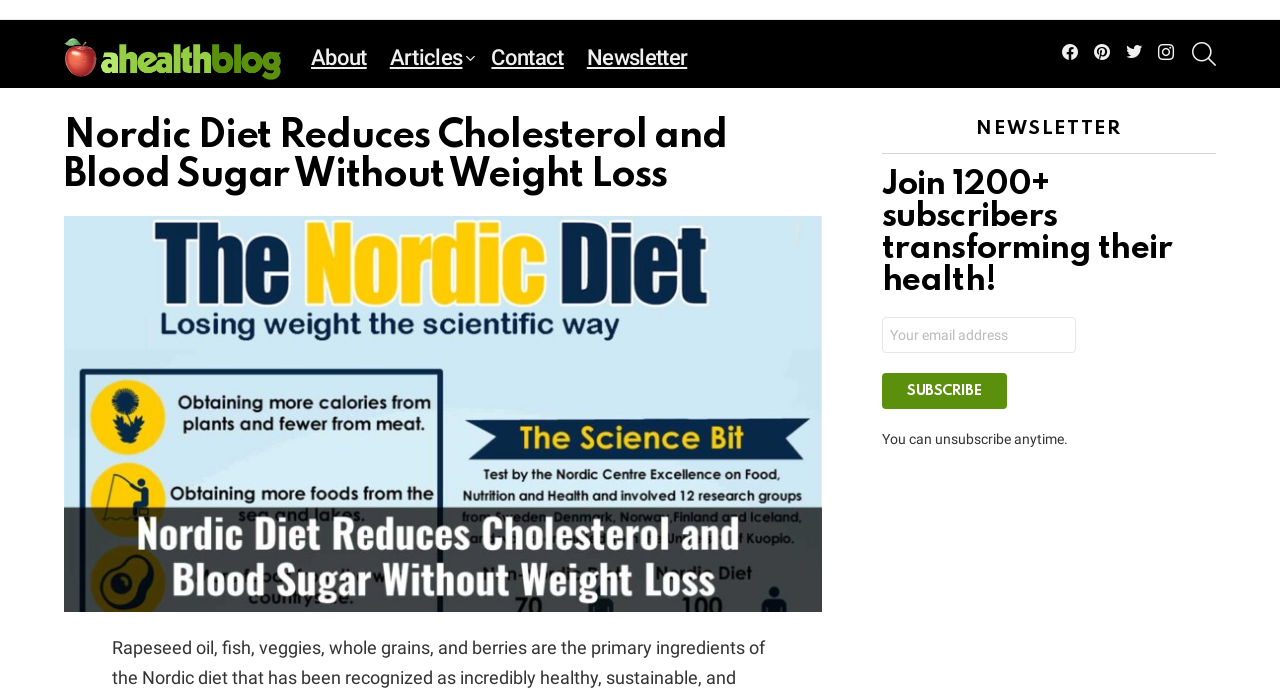Determine the bounding box for the HTML element described here: "Newsletter". The coordinates should be given as [left, top, right, bottom] with each number being a float between 0 and 1.

[0.451, 0.053, 0.545, 0.114]